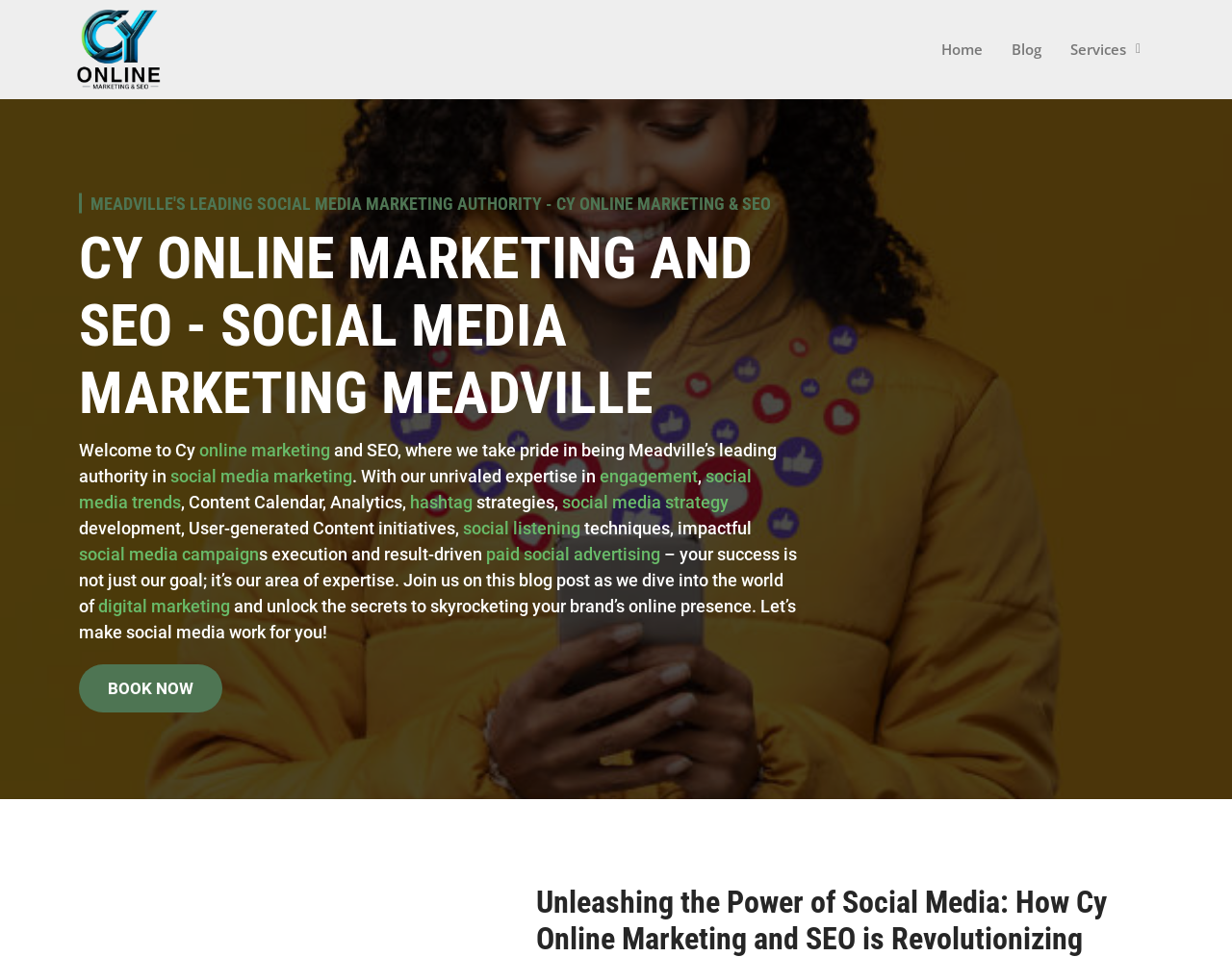Please mark the bounding box coordinates of the area that should be clicked to carry out the instruction: "Read the blog".

[0.809, 0.029, 0.857, 0.074]